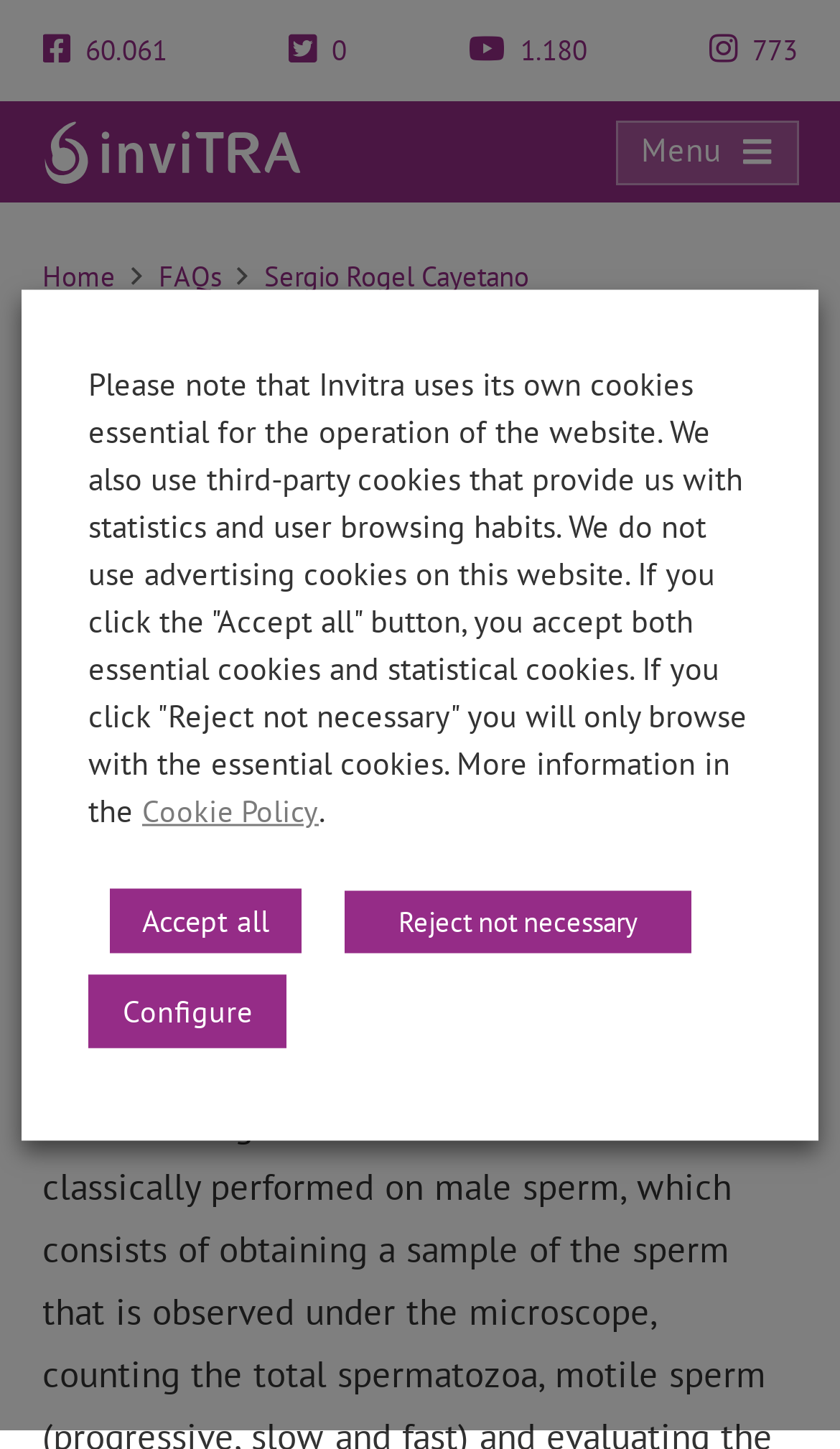Answer the question with a single word or phrase: 
What is the topic of this article?

normozoospermia